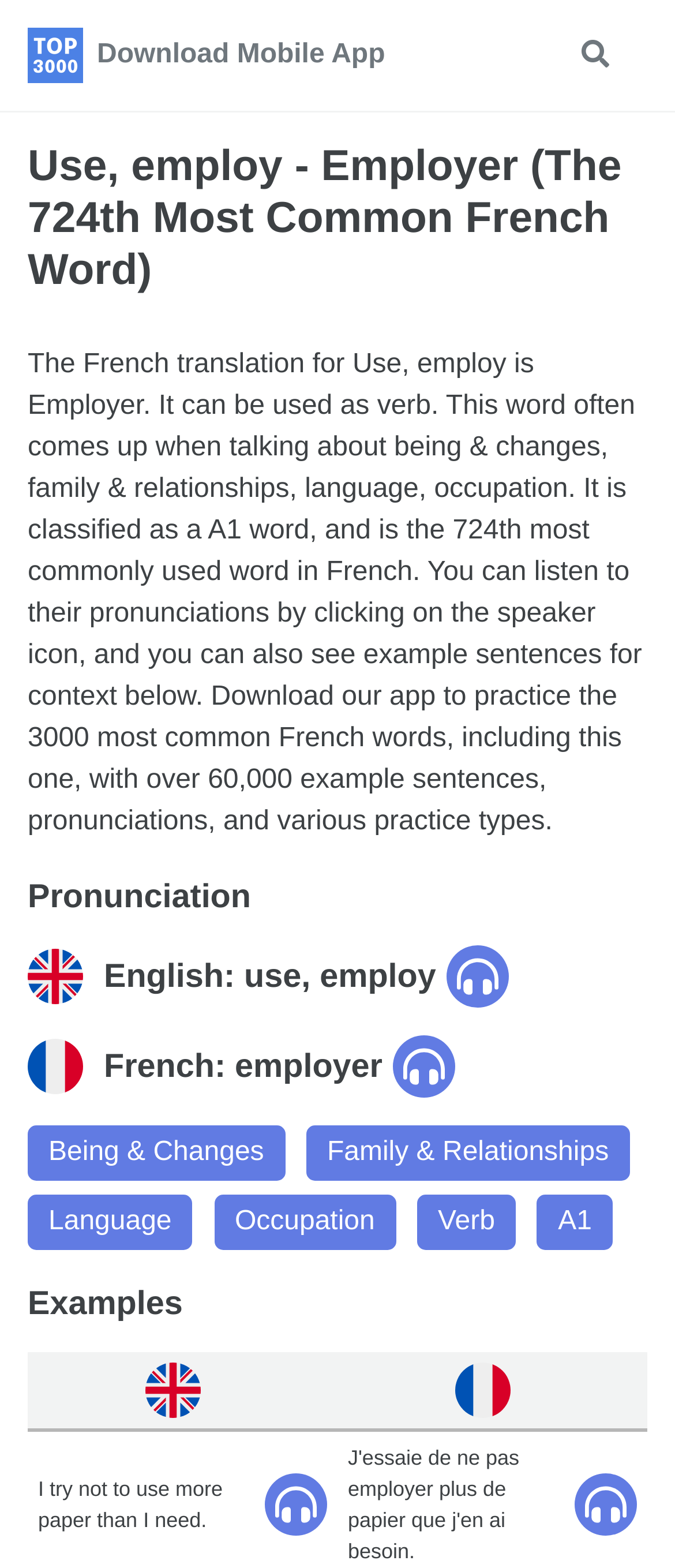Determine the bounding box coordinates for the element that should be clicked to follow this instruction: "Toggle search". The coordinates should be given as four float numbers between 0 and 1, in the format [left, top, right, bottom].

[0.846, 0.018, 0.918, 0.053]